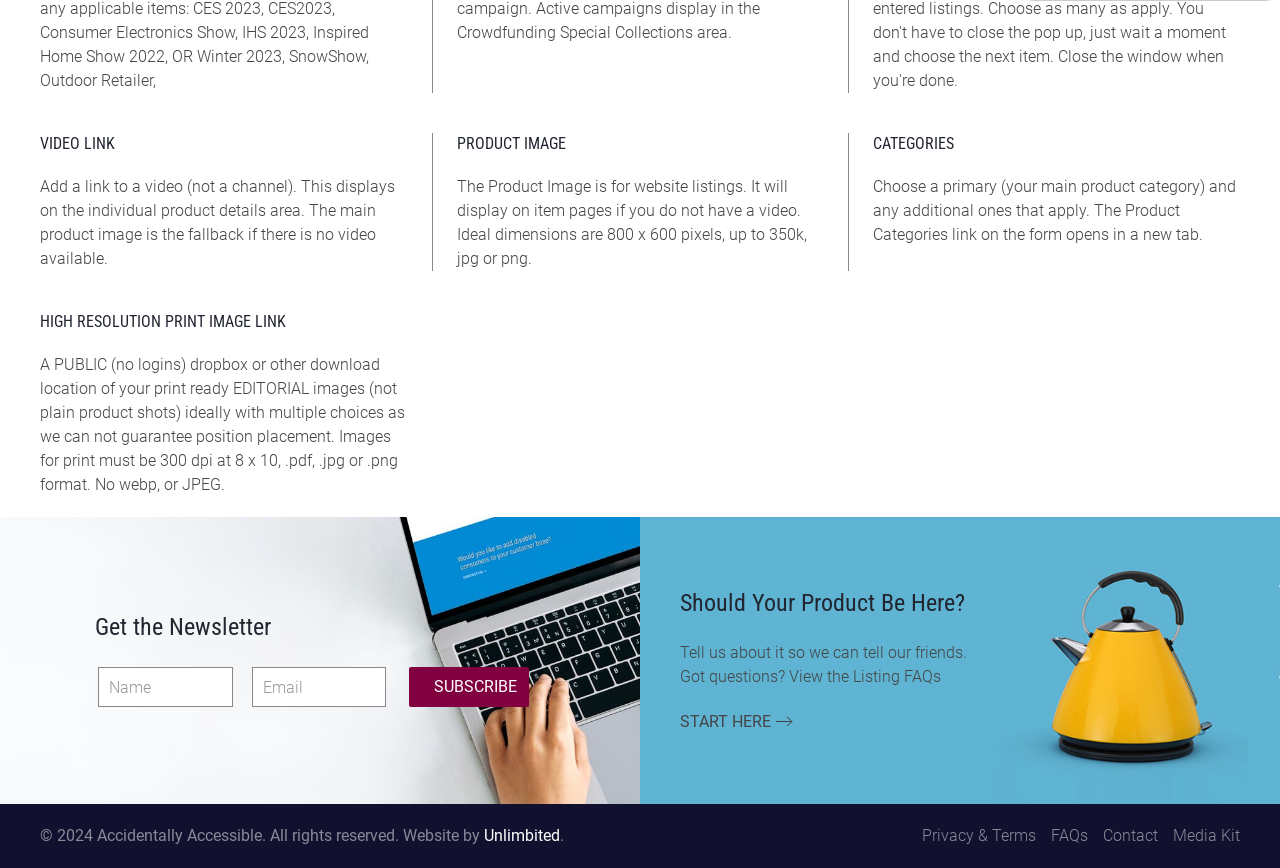Find the bounding box coordinates of the area that needs to be clicked in order to achieve the following instruction: "Subscribe to the newsletter". The coordinates should be specified as four float numbers between 0 and 1, i.e., [left, top, right, bottom].

[0.32, 0.769, 0.413, 0.815]